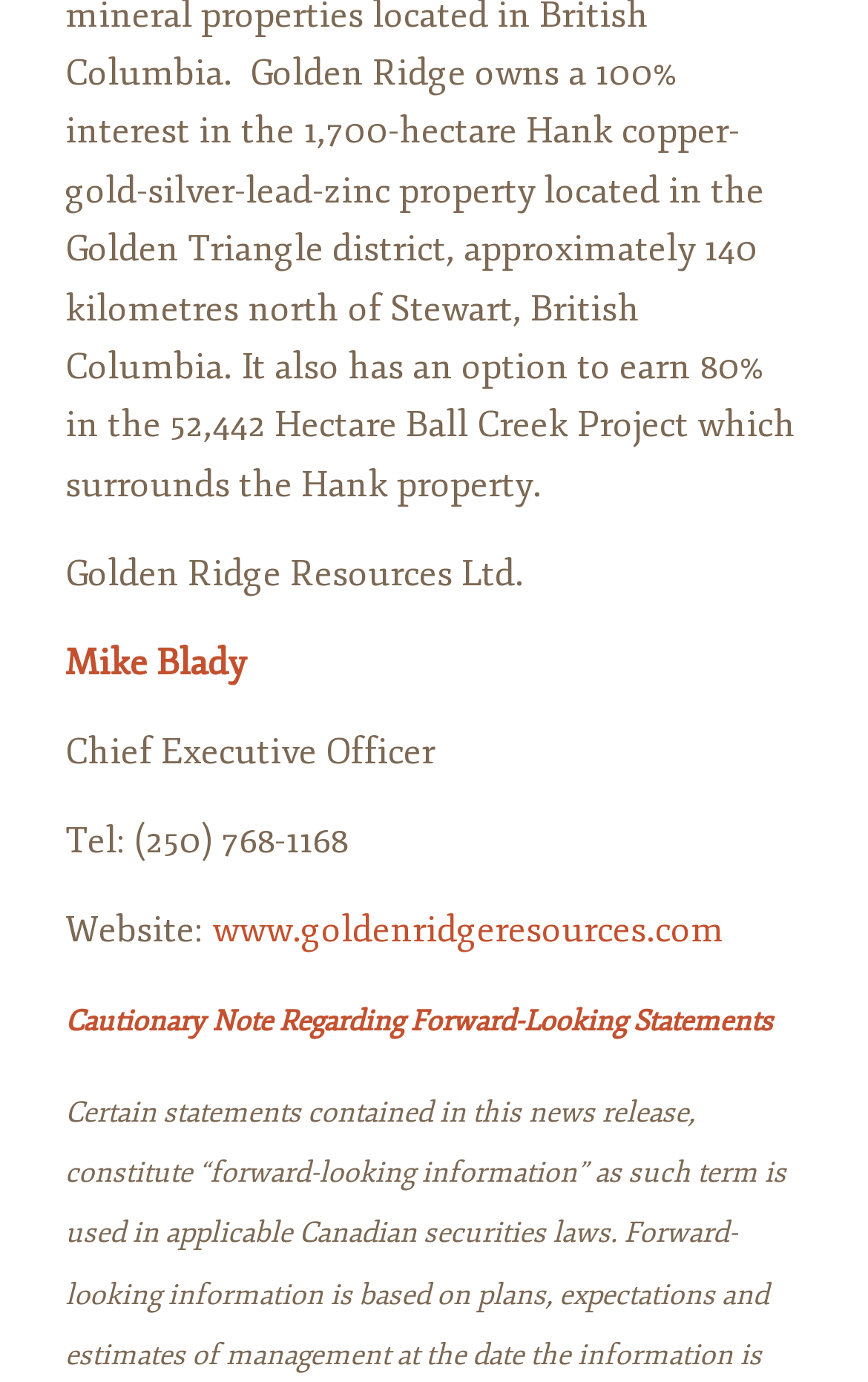Based on the element description www.goldenridgeresources.com, identify the bounding box coordinates for the UI element. The coordinates should be in the format (top-left x, top-left y, bottom-right x, bottom-right y) and within the 0 to 1 range.

[0.244, 0.656, 0.834, 0.689]